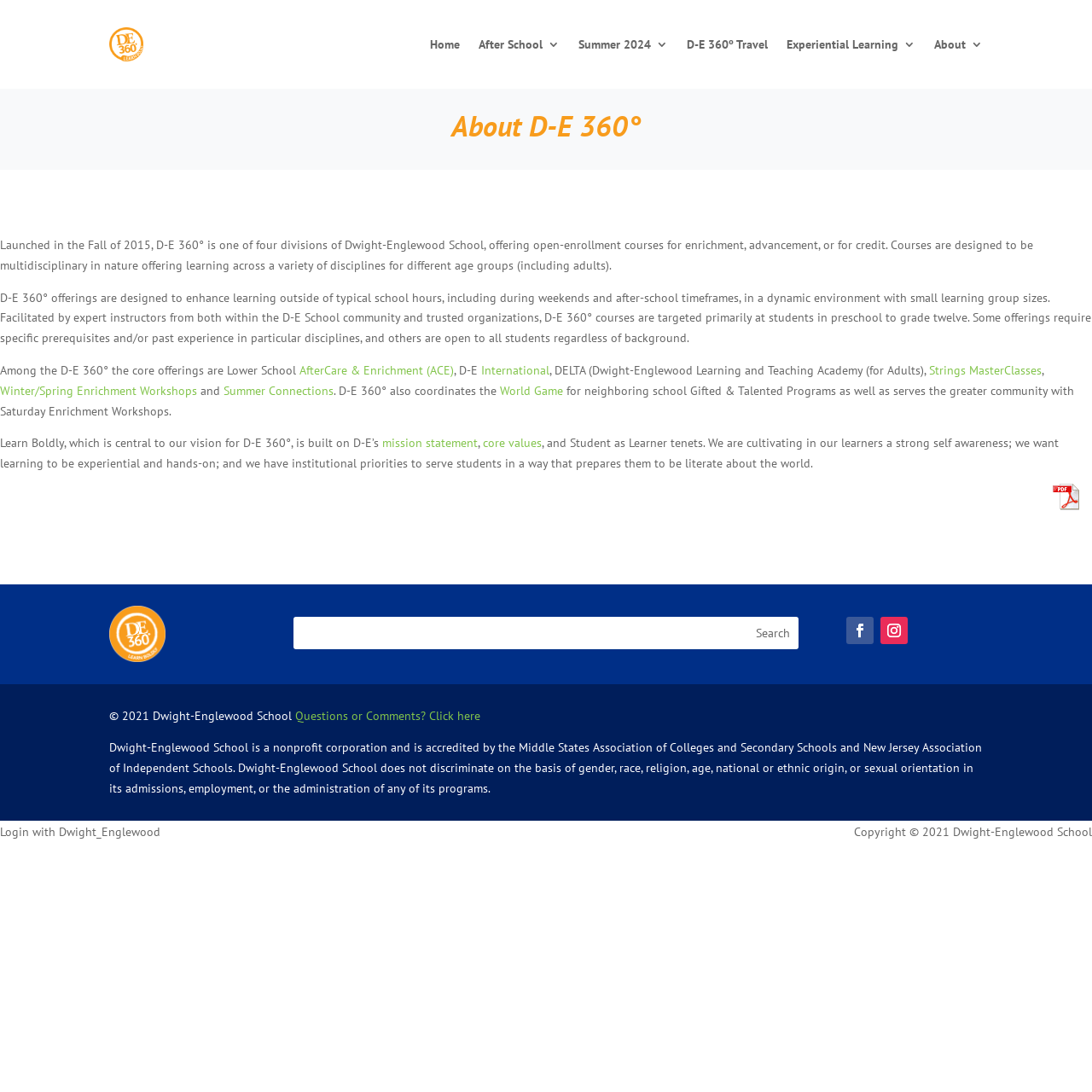Generate a detailed explanation of the webpage's features and information.

The webpage is about D-E 360°, a division of Dwight-Englewood School that offers open-enrollment courses for enrichment, advancement, or credit. The page has a navigation menu at the top with links to different sections, including "Home", "After School 3", "Summer 2024 3", "D-E 360º Travel", "Experiential Learning 3", and "About 3".

Below the navigation menu, there is a heading "About D-E 360°" followed by a paragraph of text that describes the program's mission and goals. The text explains that D-E 360° offers multidisciplinary courses for different age groups, including adults, and that the courses are designed to enhance learning outside of typical school hours.

The page then lists the core offerings of D-E 360°, which include Lower School, AfterCare & Enrichment (ACE), International, DELTA (Dwight-Englewood Learning and Teaching Academy for Adults), Strings MasterClasses, Winter/Spring Enrichment Workshops, Summer Connections, and World Game. These offerings are listed in a horizontal row, with each item separated by a small gap.

Below the list of core offerings, there is a paragraph of text that explains the program's vision and values, including the importance of experiential learning and hands-on activities. The text also mentions the program's institutional priorities, such as serving students in a way that prepares them to be literate about the world.

On the right side of the page, there is a search bar with a textbox and a "Search" button. Below the search bar, there are social media links and a copyright notice.

At the bottom of the page, there is a section with links to additional information, including a login link, a link to a PDF document, and a link to a page with questions or comments. There is also a statement about the school's accreditation and non-discrimination policy.